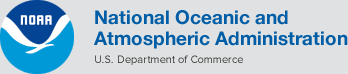Describe all significant details and elements found in the image.

The image features the logo of the National Oceanic and Atmospheric Administration (NOAA), a key scientific agency in the United States under the Department of Commerce. The logo displays a stylized depiction of a white wave overlaid on a blue circle, symbolizing NOAA's commitment to understanding and predicting changes in the Earth's environment. The accompanying text prominently states "National Oceanic and Atmospheric Administration" in bold, blue letters, with the subtitle "U.S. Department of Commerce" beneath, indicating its governmental affiliation. This visual representation embodies NOAA's mission to provide valuable information about weather, climate, oceans, and fisheries, serving as an emblem of its dedication to public service and scientific research.